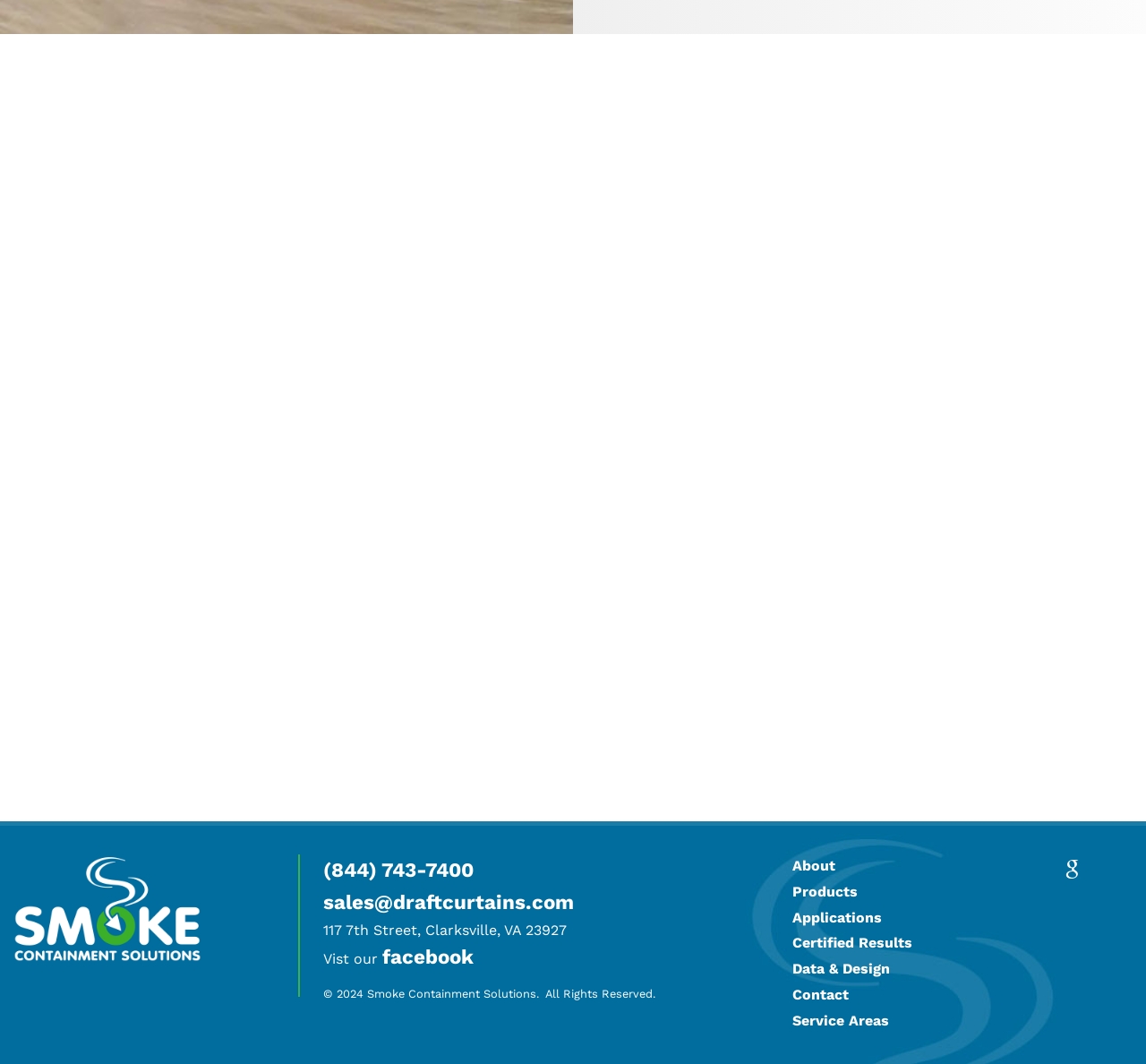Select the bounding box coordinates of the element I need to click to carry out the following instruction: "Go to the previous page".

None